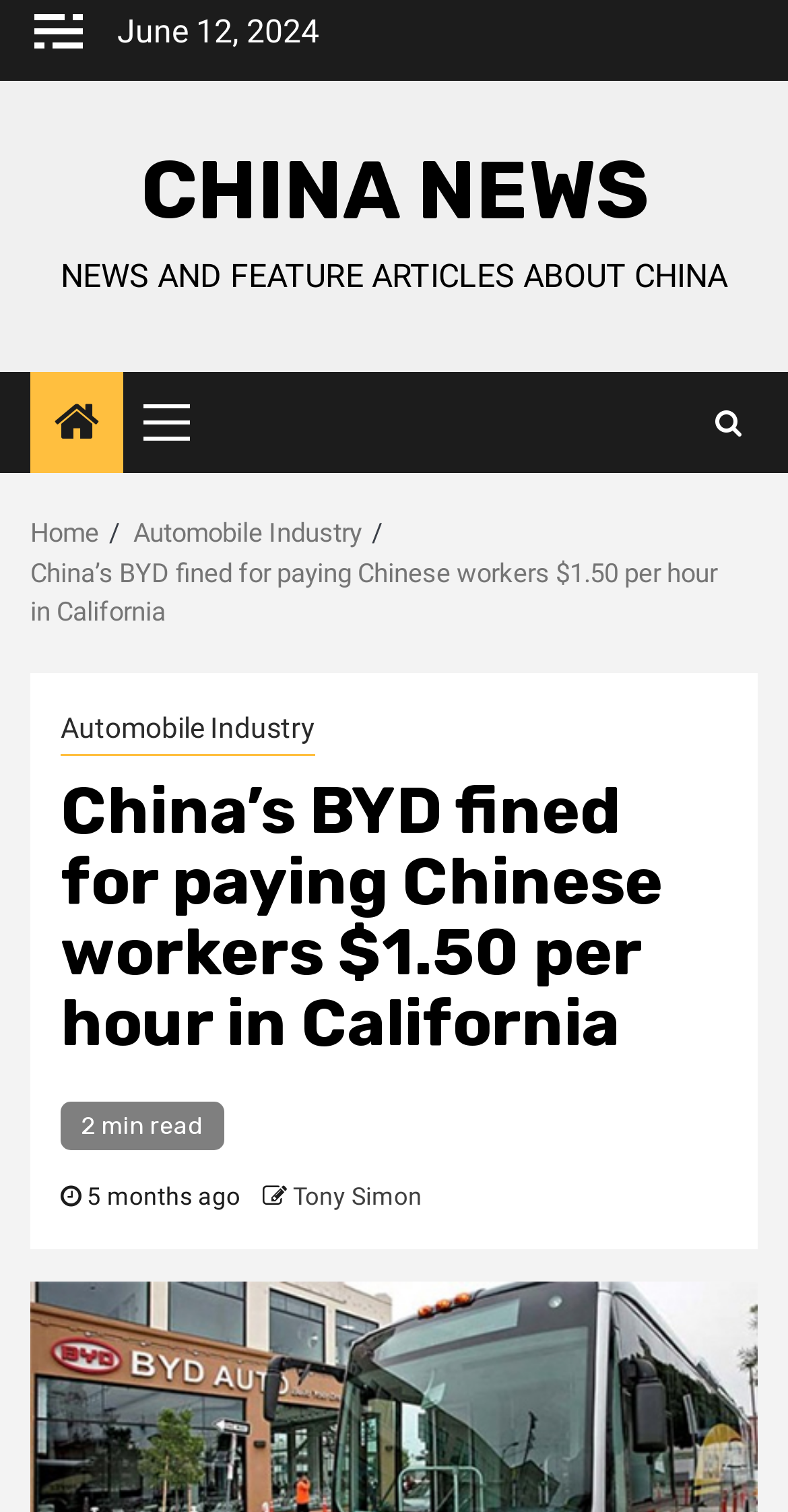Locate the UI element that matches the description blog post in the webpage screenshot. Return the bounding box coordinates in the format (top-left x, top-left y, bottom-right x, bottom-right y), with values ranging from 0 to 1.

None